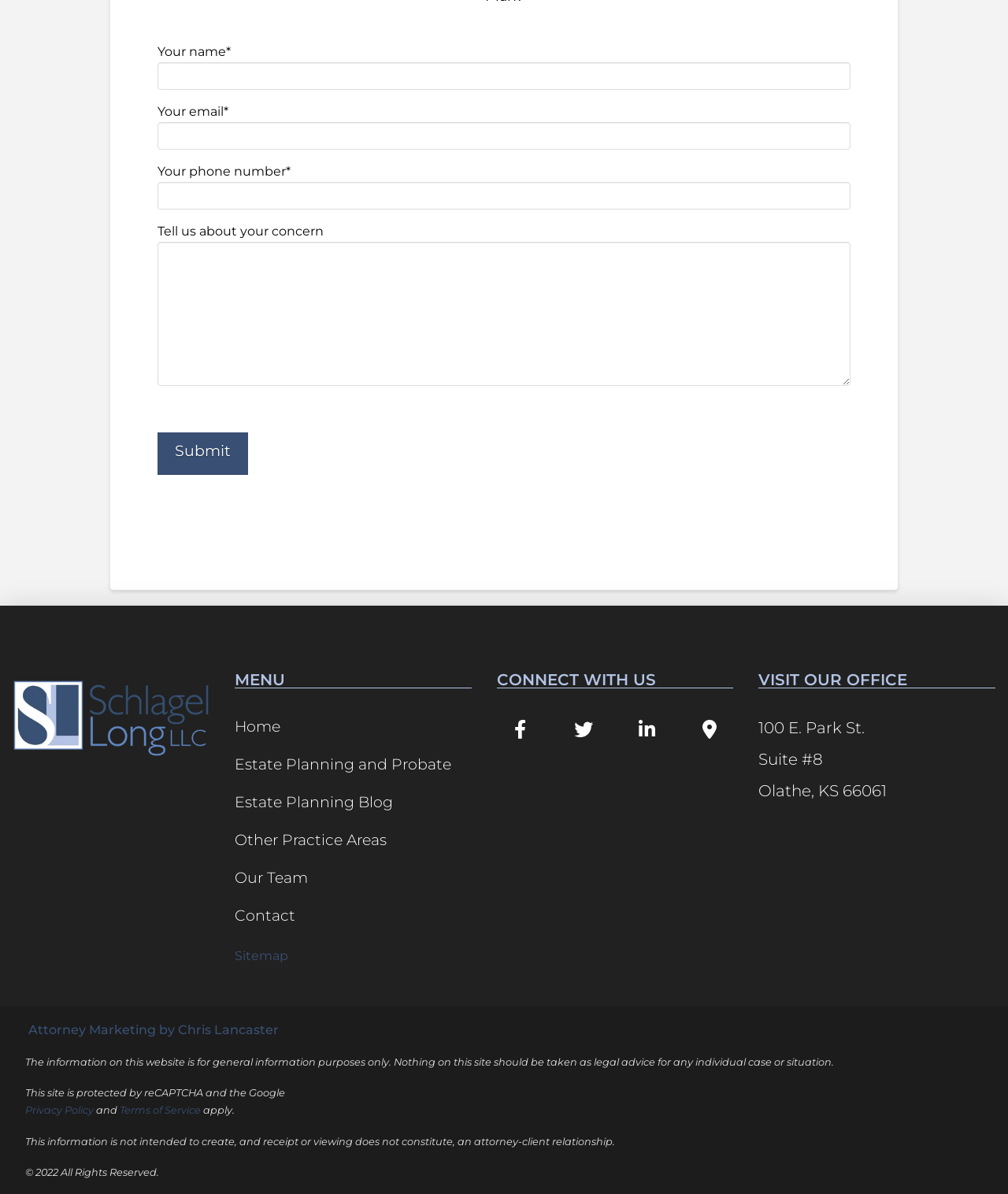Please find the bounding box coordinates of the element that must be clicked to perform the given instruction: "View the Estate Planning and Probate page". The coordinates should be four float numbers from 0 to 1, i.e., [left, top, right, bottom].

[0.233, 0.625, 0.468, 0.656]